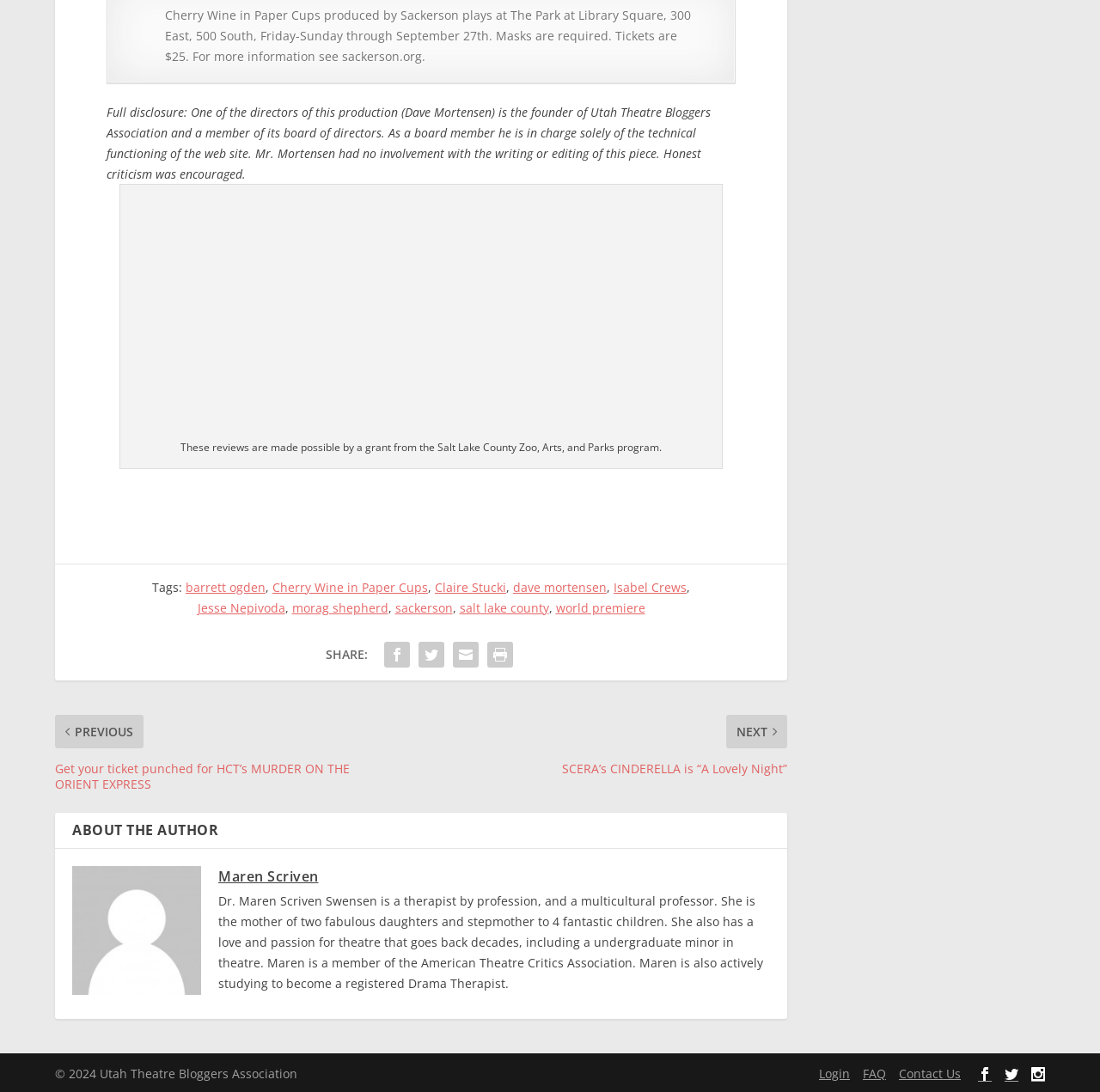Locate the bounding box for the described UI element: "Can natural persons register Trademarks?". Ensure the coordinates are four float numbers between 0 and 1, formatted as [left, top, right, bottom].

None